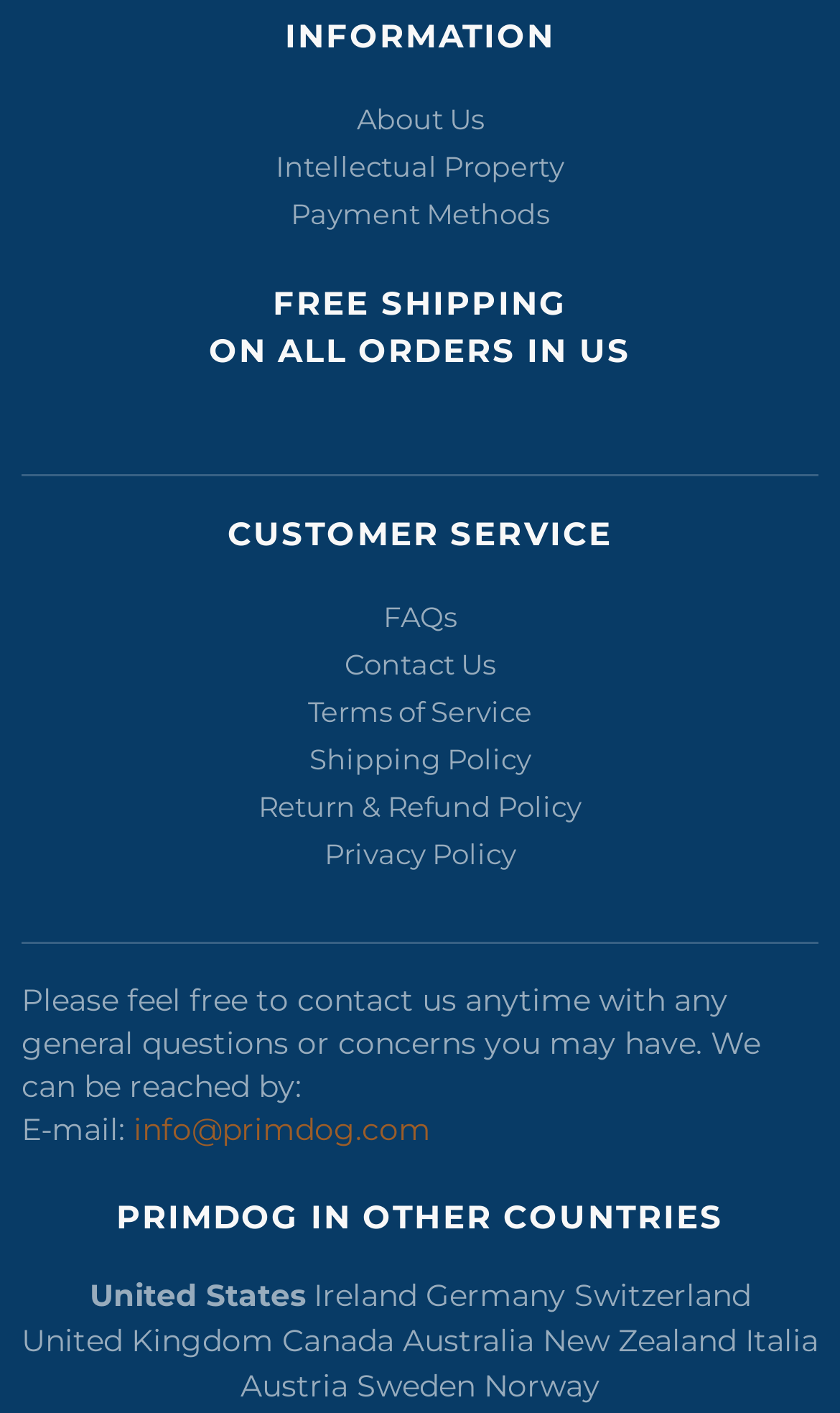How can I contact the customer service?
Look at the image and answer the question using a single word or phrase.

E-mail: info@primdog.com